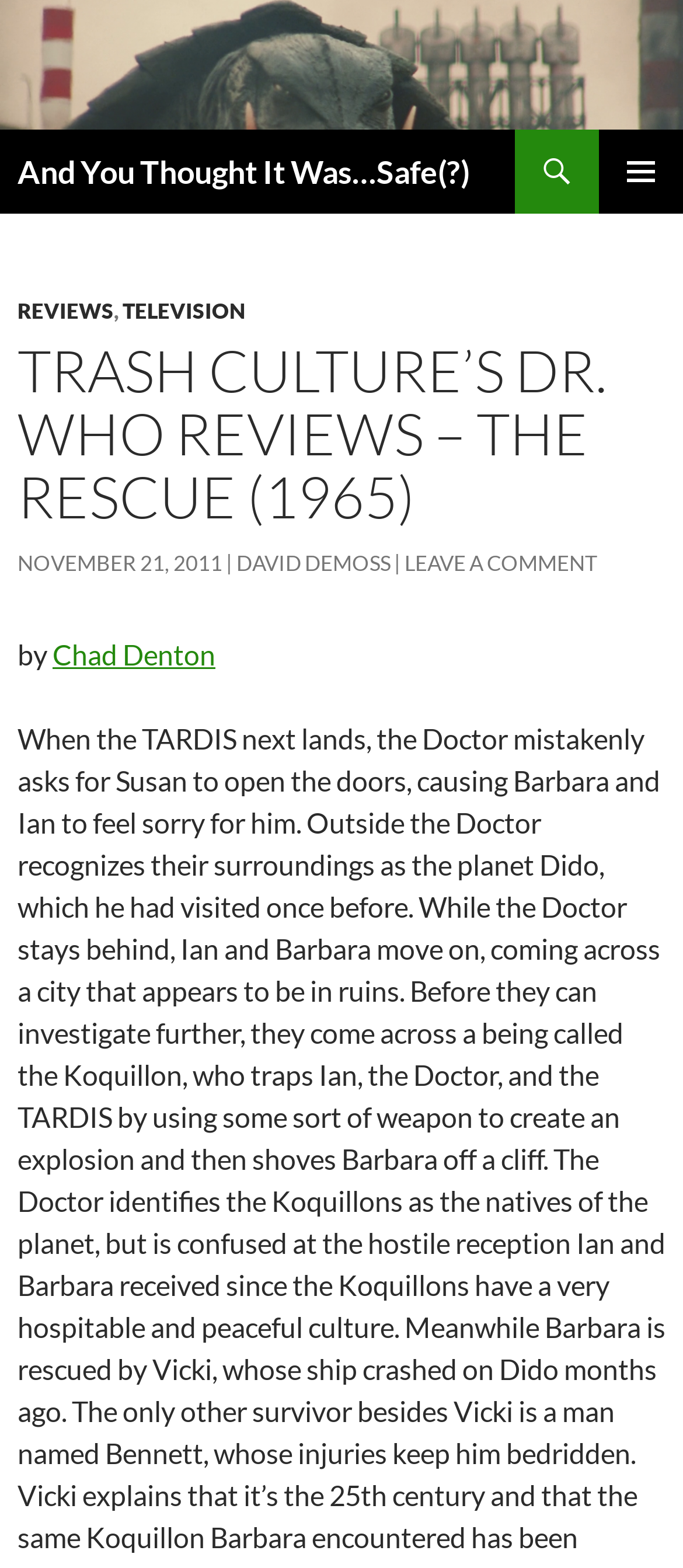Who is the author of the article?
Please provide a detailed and thorough answer to the question.

I found a link element 'Chad Denton' with a preceding static text 'by', which suggests that Chad Denton is the author of the article.